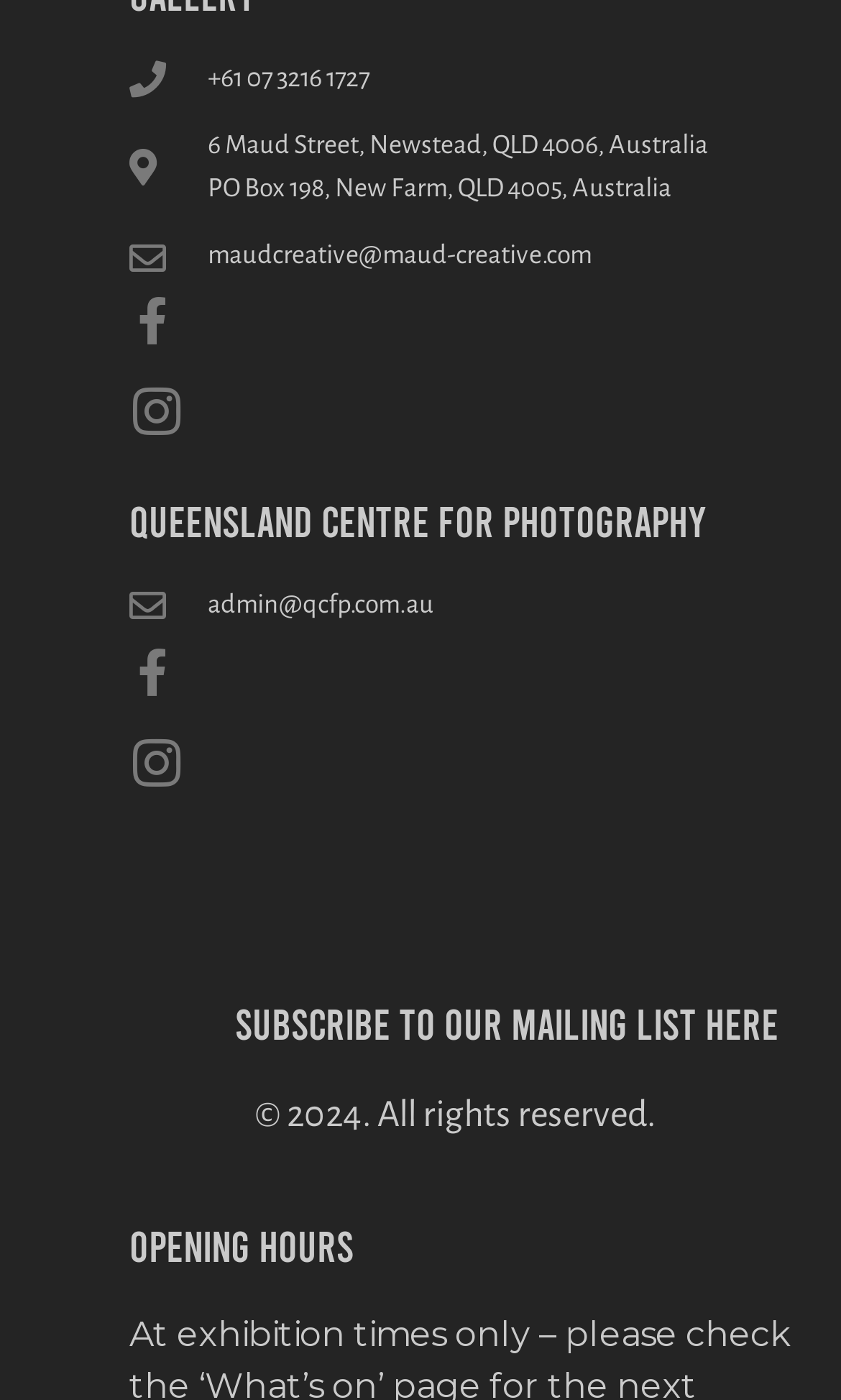What are the opening hours?
Look at the image and respond with a one-word or short phrase answer.

Not specified